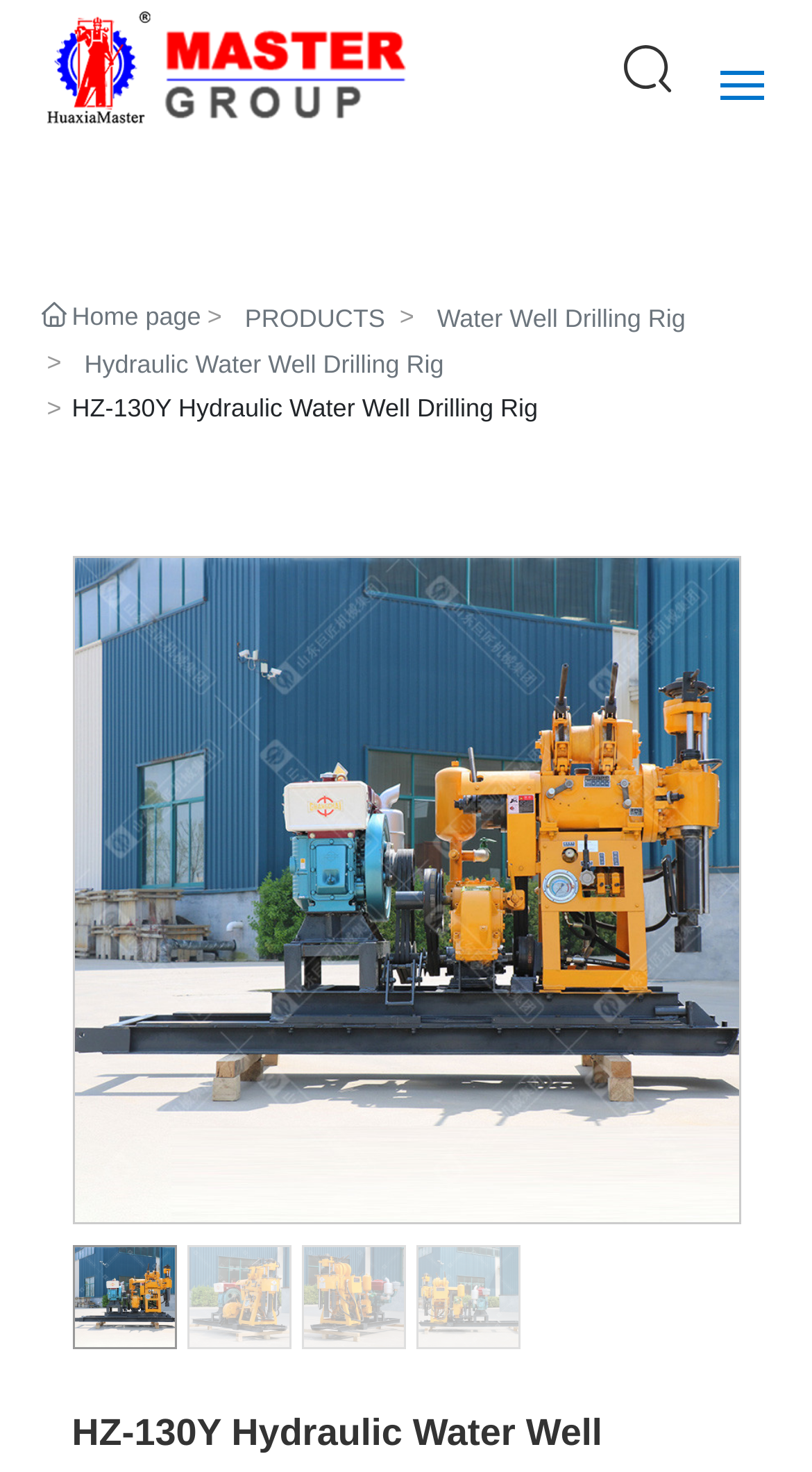Identify the bounding box for the UI element specified in this description: "1.832.610.2470". The coordinates must be four float numbers between 0 and 1, formatted as [left, top, right, bottom].

None